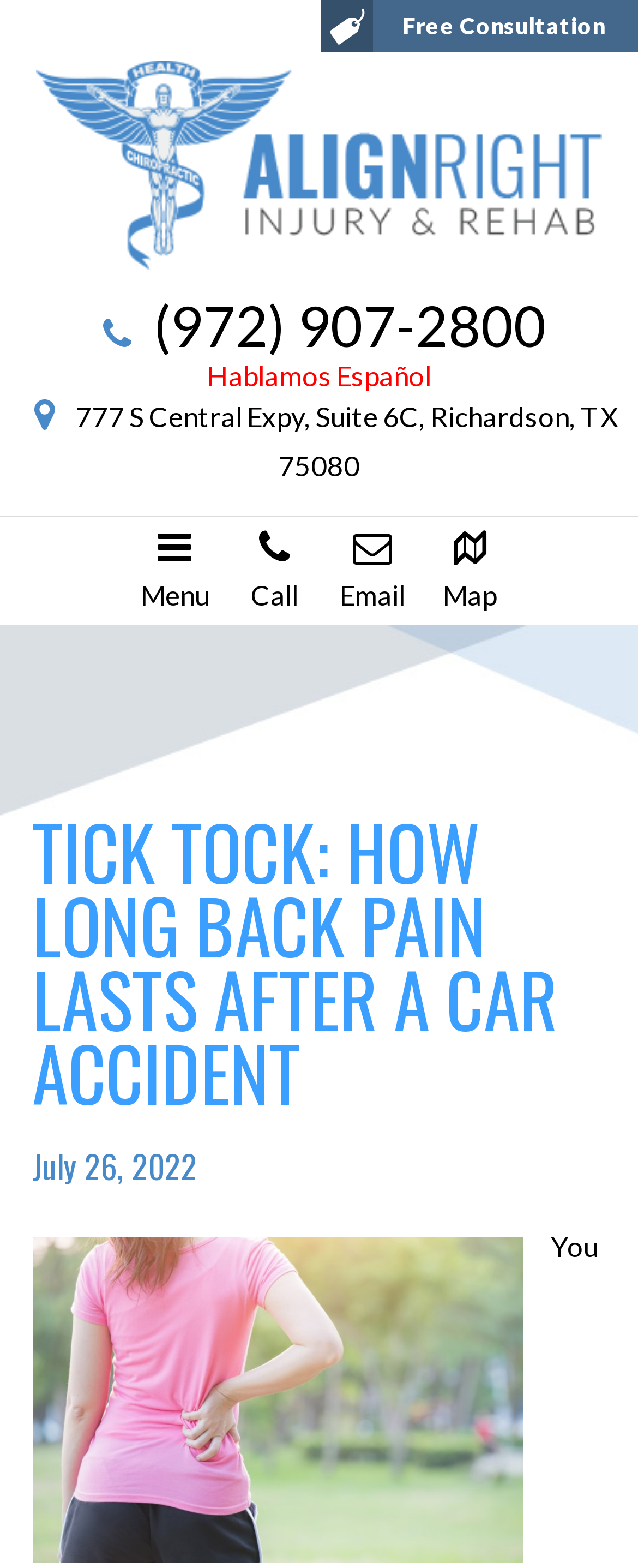Give a detailed account of the webpage, highlighting key information.

The webpage appears to be an article or blog post about back pain after a car accident. At the top of the page, there is a prominent link to a "Free Consultation" and a logo for "AlignRight Injury & Rehab" with an accompanying image. Below this, there is a phone number and a link to the physical address of the rehabilitation center.

The main content of the page is divided into sections, with a large heading that reads "TICK TOCK: HOW LONG BACK PAIN LASTS AFTER A CAR ACCIDENT" in the top-left corner. This heading is followed by a link to the same title, and then a subheading with the date "July 26, 2022".

To the right of the main heading, there is a row of links, including "Menu", "Call", "Email", and "Map", which likely provide navigation and contact options for the rehabilitation center.

Below the main heading, there is a large image of a woman wondering how long back pain lasts after a car accident, which takes up most of the bottom half of the page.